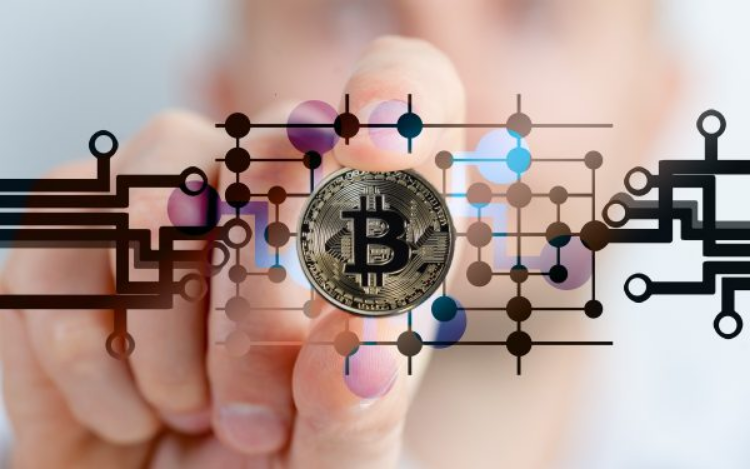Generate an elaborate caption that includes all aspects of the image.

The image captures a close-up of a person’s hand reaching out to touch a Bitcoin, prominently displayed at the center. The Bitcoin features its iconic logo, surrounded by an intricate design of digital circuit patterns and colorful nodes, symbolizing the convergence of cryptocurrency with advanced technology. This visual metaphor highlights the growing importance of Bitcoin in the digital financial ecosystem, reflecting trends in investment and the transformative power of blockchain technology. The blurred background adds to the focus on the Bitcoin, emphasizing its significance at the forefront of cryptocurrency discussions, particularly in the context of recent developments, such as Germany's growing influence in Bitcoin investments.